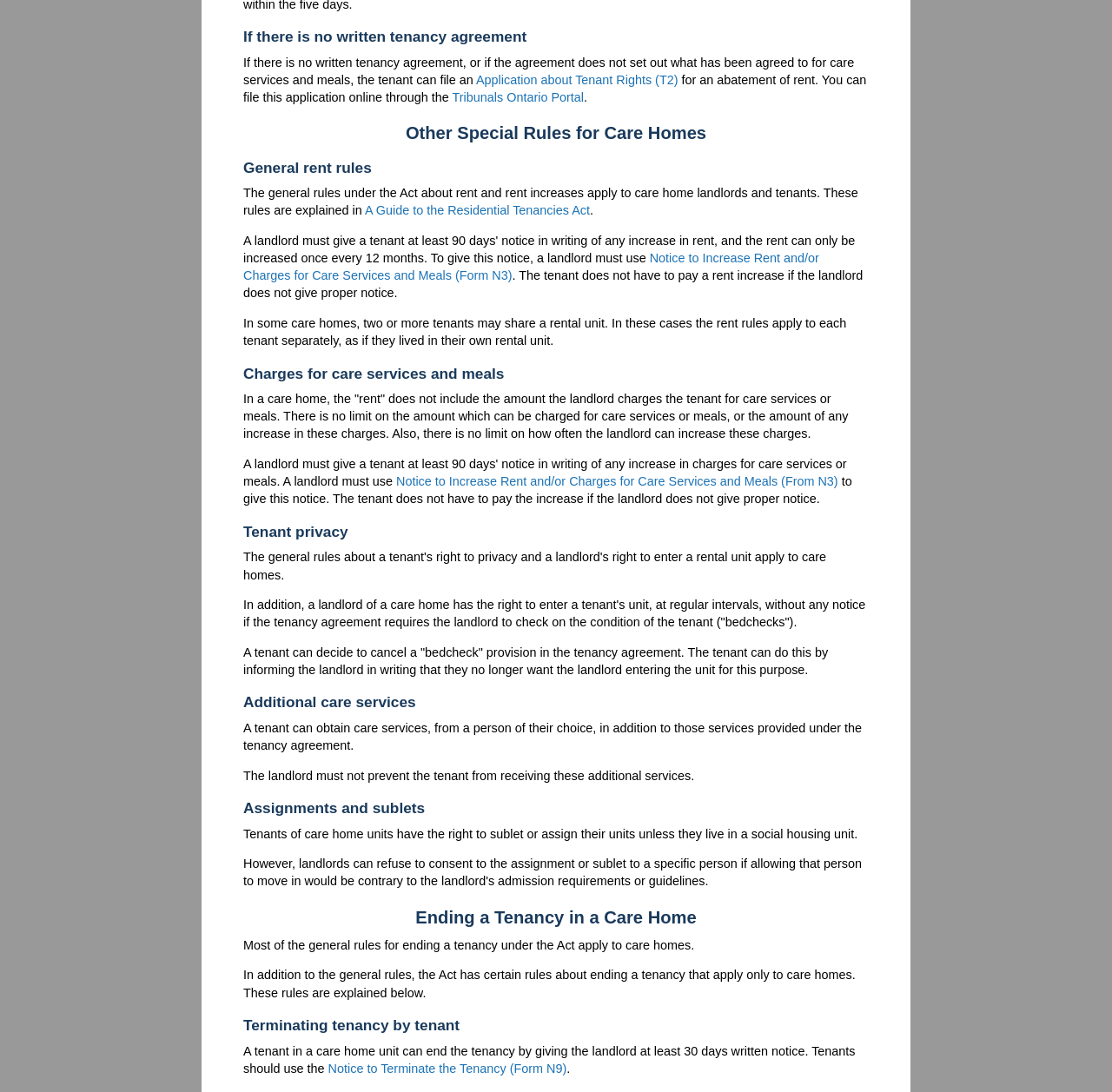Extract the bounding box coordinates for the described element: "Tribunals Ontario Portal". The coordinates should be represented as four float numbers between 0 and 1: [left, top, right, bottom].

[0.407, 0.083, 0.525, 0.095]